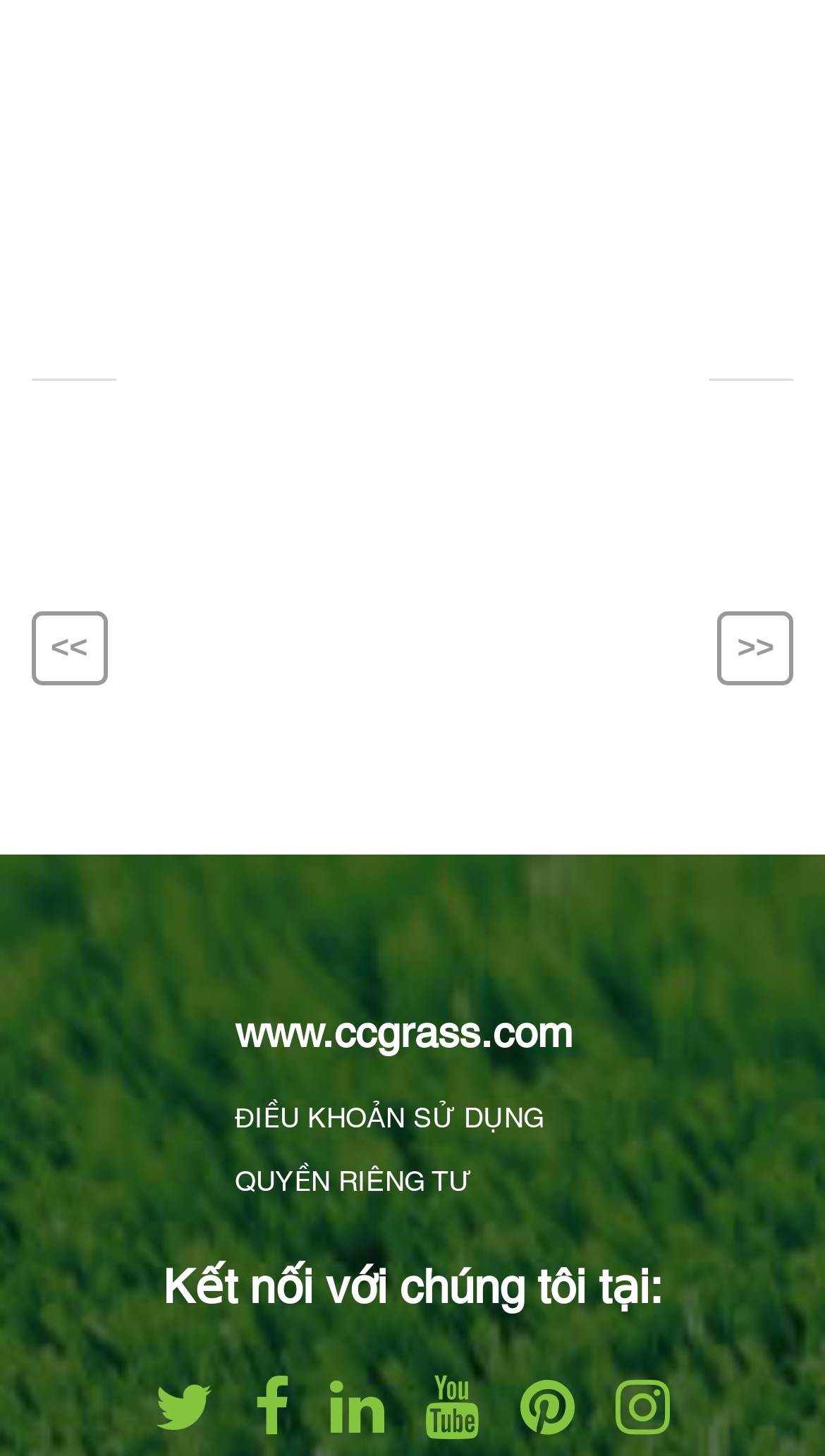Refer to the image and provide a thorough answer to this question:
What is the logo at the bottom of the page?

The logo at the bottom of the page is identified as 'footer-logo' based on the image element with ID 282 and its bounding box coordinates [0.141, 0.151, 0.859, 0.369].